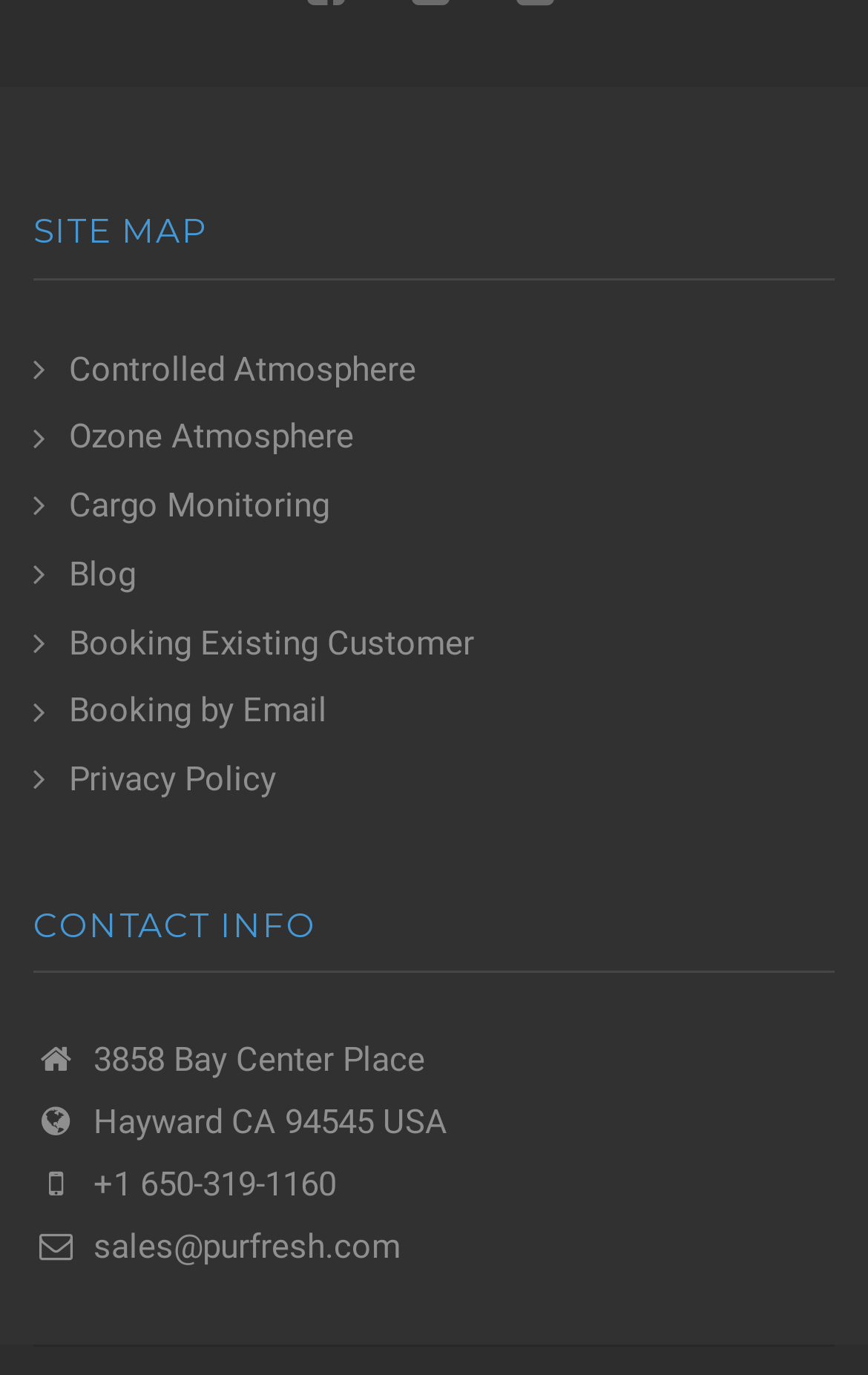Calculate the bounding box coordinates for the UI element based on the following description: "Booking by Email". Ensure the coordinates are four float numbers between 0 and 1, i.e., [left, top, right, bottom].

[0.038, 0.502, 0.377, 0.532]